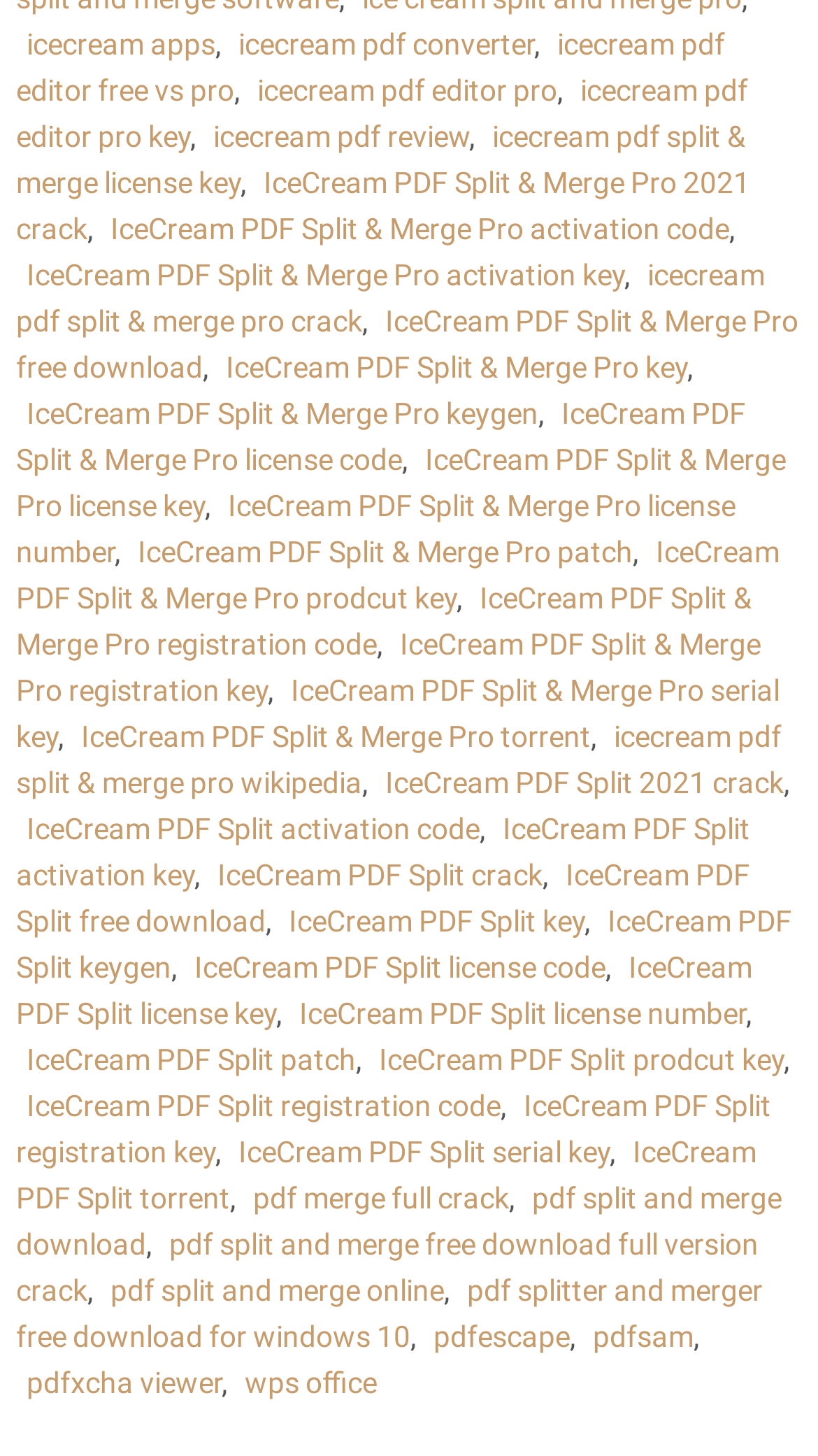Using the provided element description: "pdfescape", determine the bounding box coordinates of the corresponding UI element in the screenshot.

[0.53, 0.906, 0.697, 0.929]